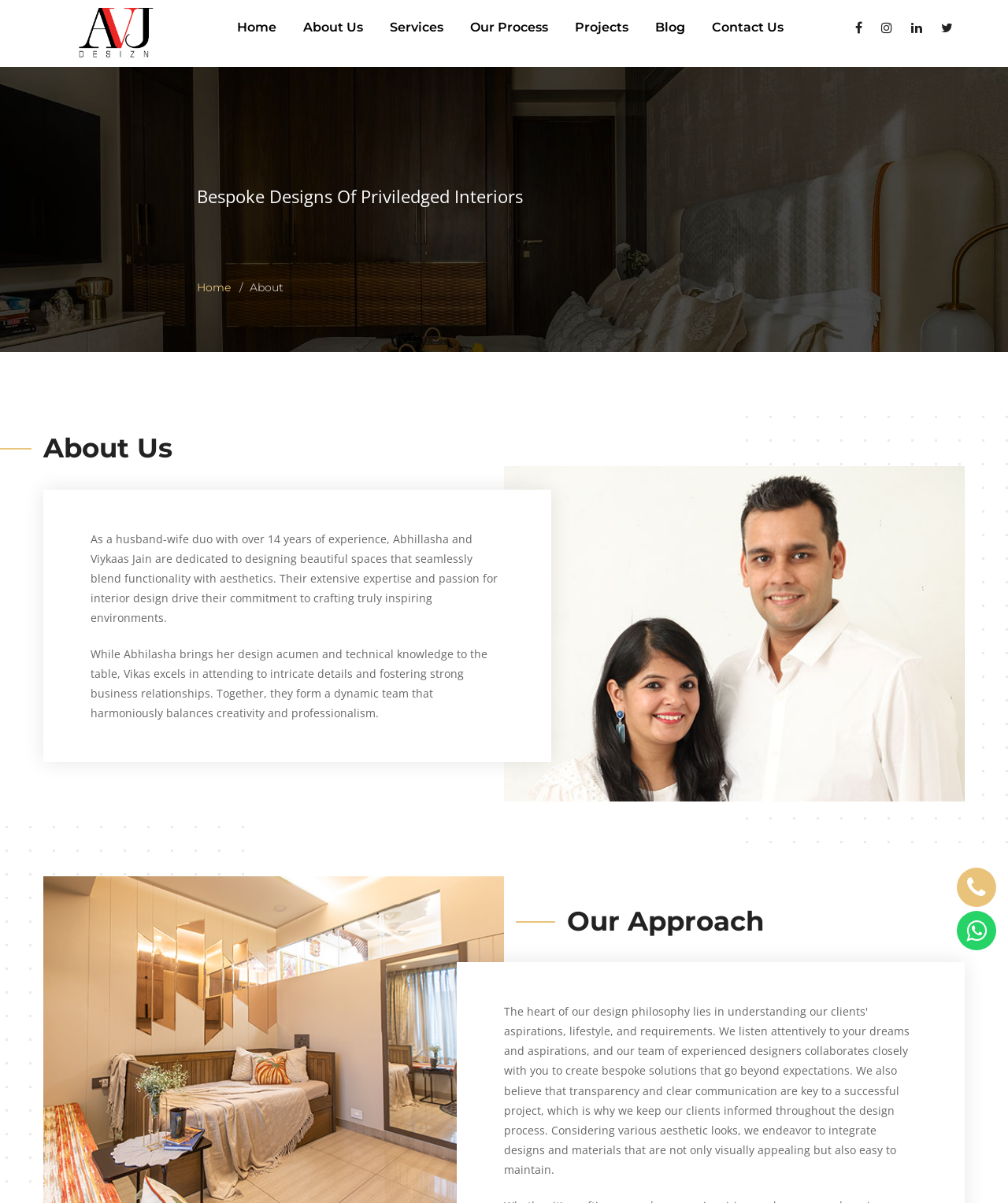Locate the bounding box coordinates of the clickable part needed for the task: "Login".

None